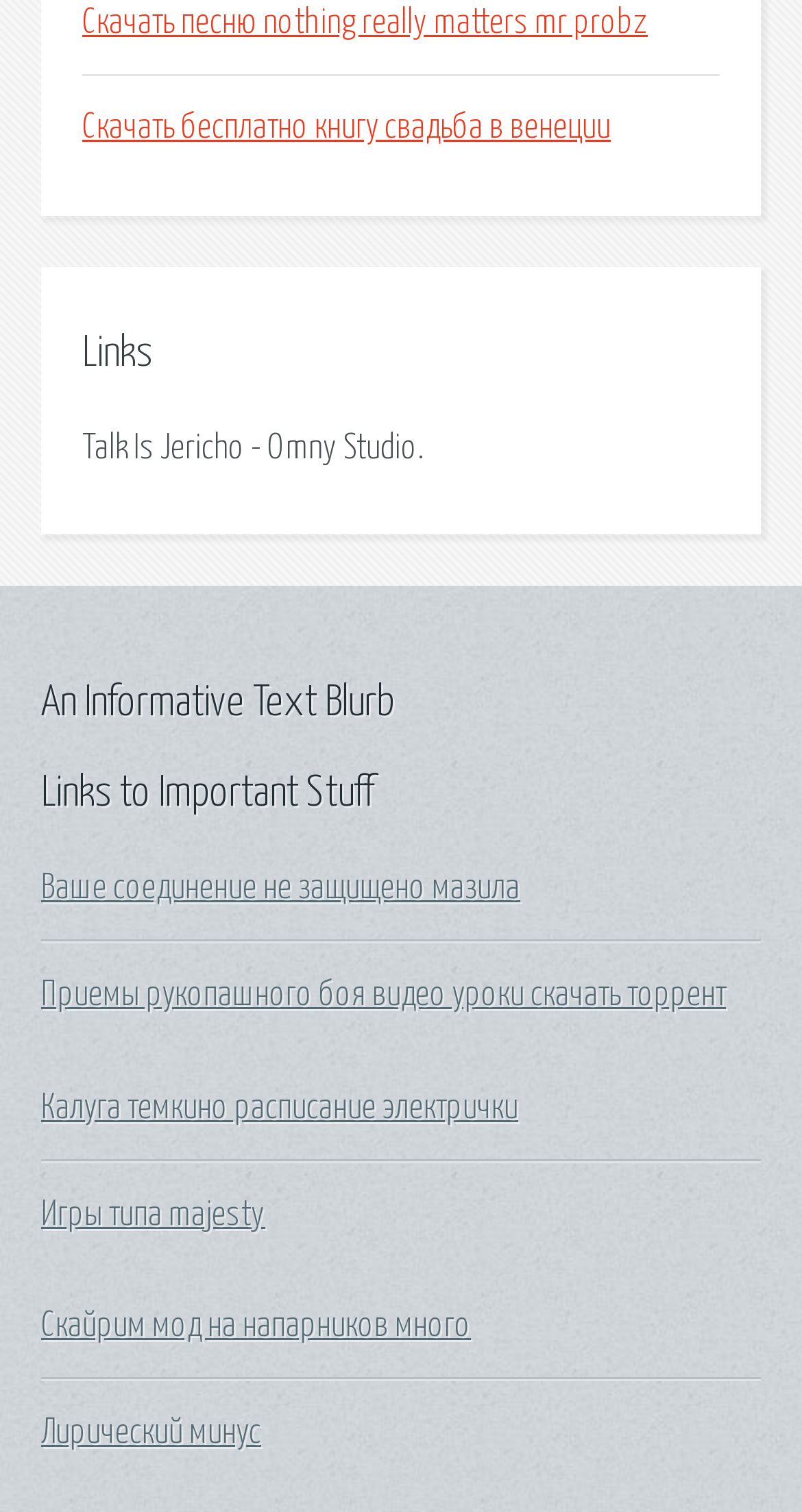Identify the bounding box coordinates of the region that needs to be clicked to carry out this instruction: "visit the link 'Ваше соединение не защищено мазила'". Provide these coordinates as four float numbers ranging from 0 to 1, i.e., [left, top, right, bottom].

[0.051, 0.576, 0.649, 0.598]